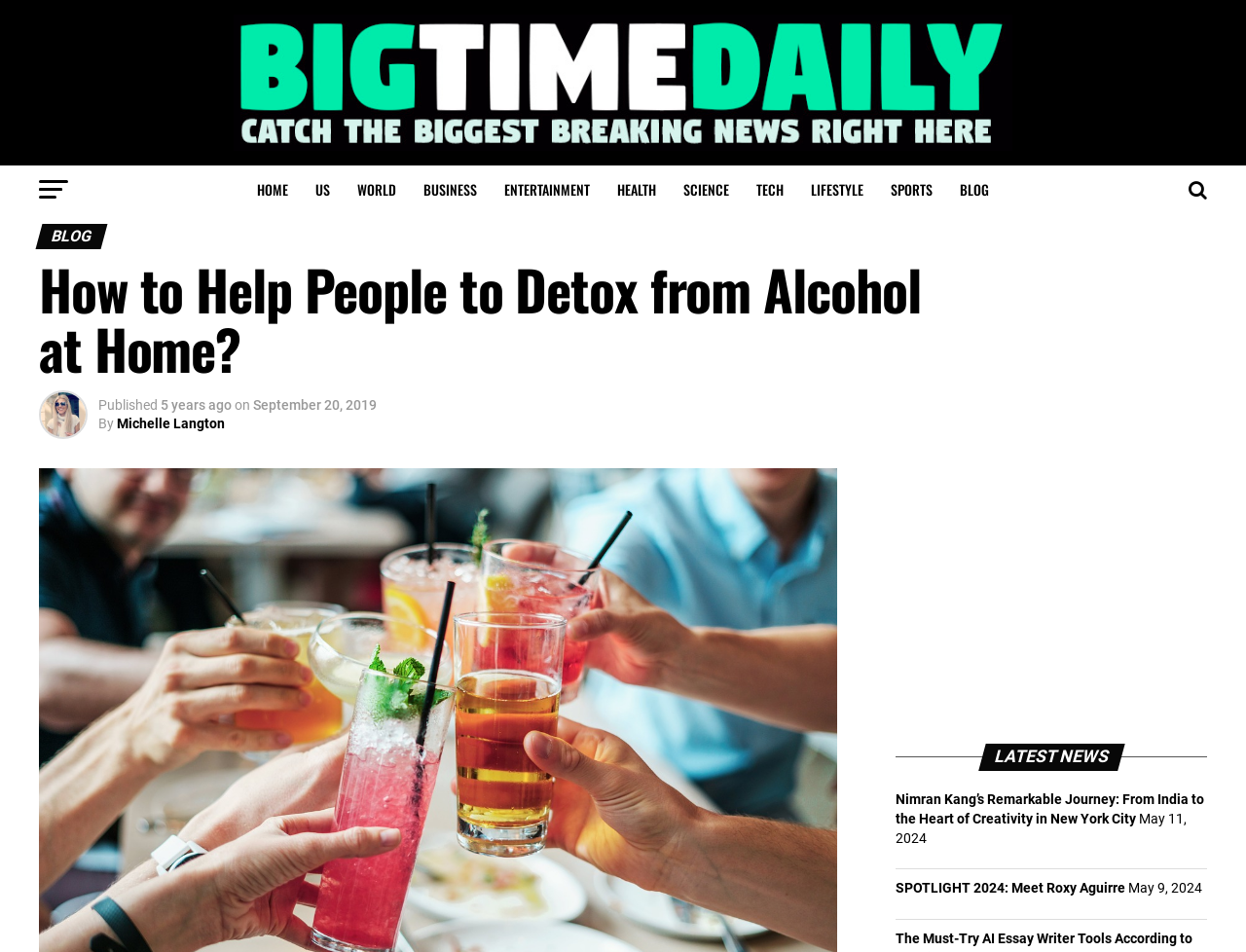Provide the bounding box coordinates of the UI element this sentence describes: "parent_node: Bigtime Daily".

[0.188, 0.143, 0.812, 0.162]